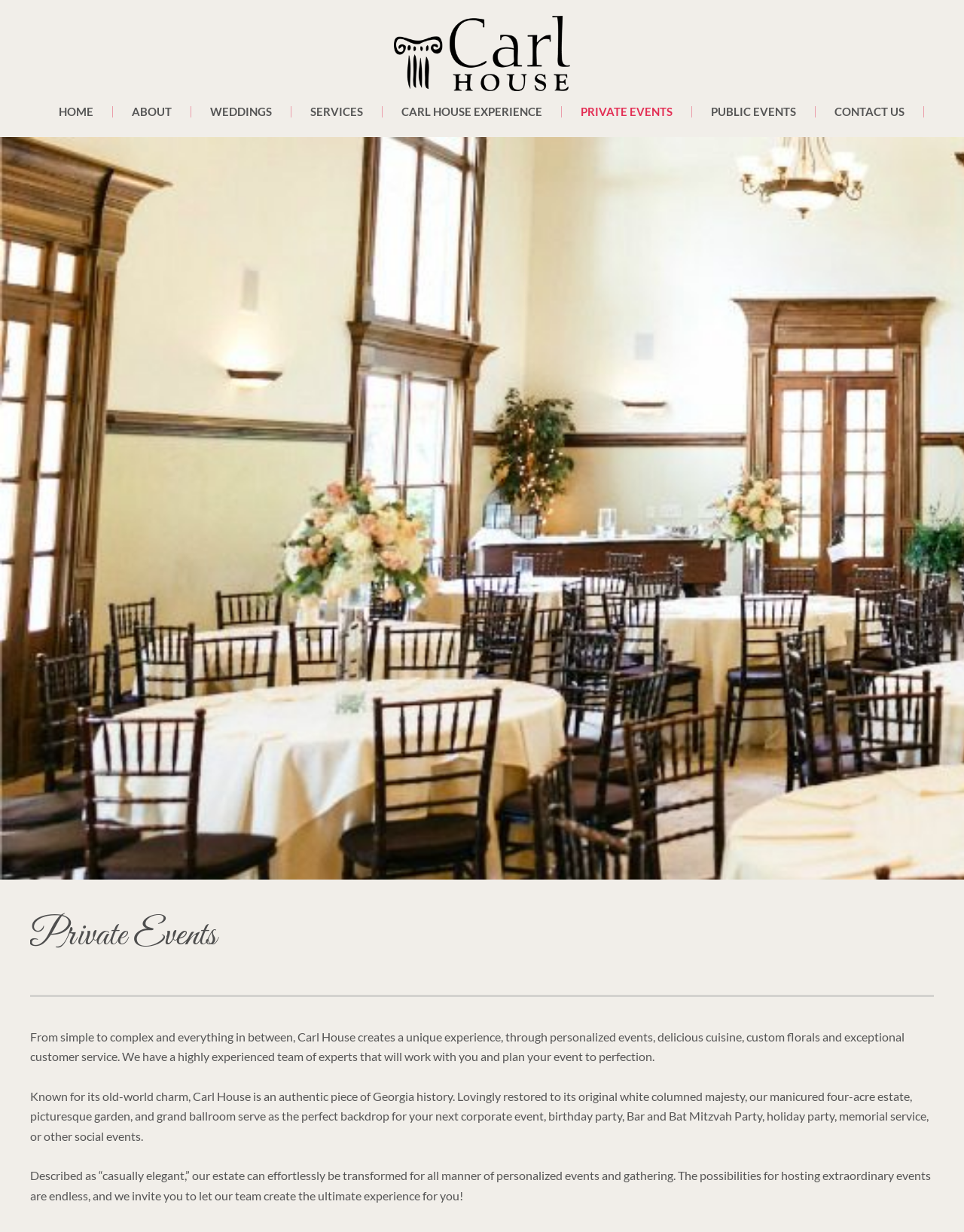What type of events can Carl House host?
Using the image, elaborate on the answer with as much detail as possible.

Based on the webpage, Carl House can host various types of events, including corporate events, birthday parties, Bar and Bat Mitzvah parties, holiday parties, memorial services, and other social events, as mentioned in the StaticText element with ID 987.